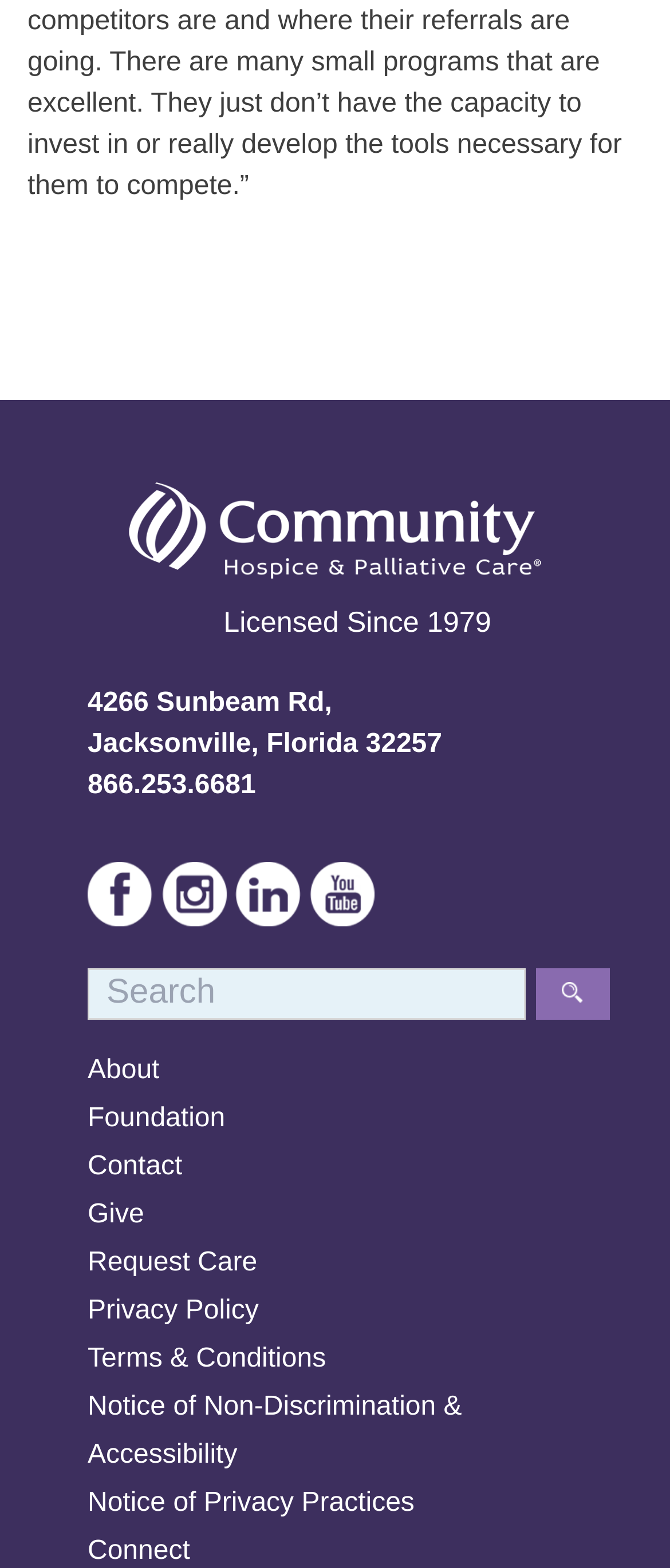Bounding box coordinates are given in the format (top-left x, top-left y, bottom-right x, bottom-right y). All values should be floating point numbers between 0 and 1. Provide the bounding box coordinate for the UI element described as: Notice of Privacy Practices

[0.131, 0.949, 0.619, 0.968]